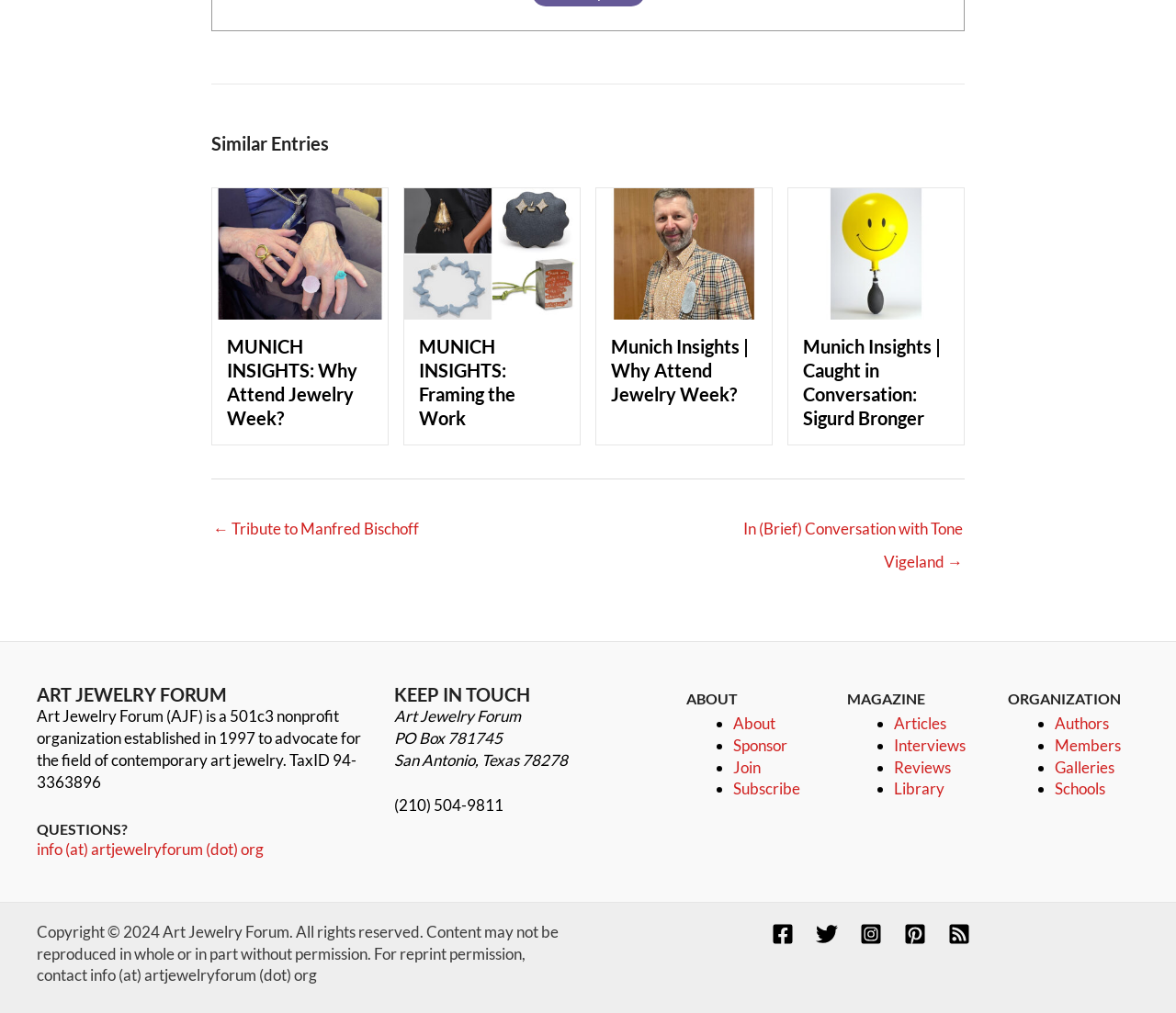What is the topic of the 'MUNICH INSIGHTS' section?
Using the information presented in the image, please offer a detailed response to the question.

The 'MUNICH INSIGHTS' section has multiple links and headings, and one of the headings is 'MUNICH INSIGHTS: Why Attend Jewelry Week?', which suggests that the topic of this section is related to Jewelry Week.